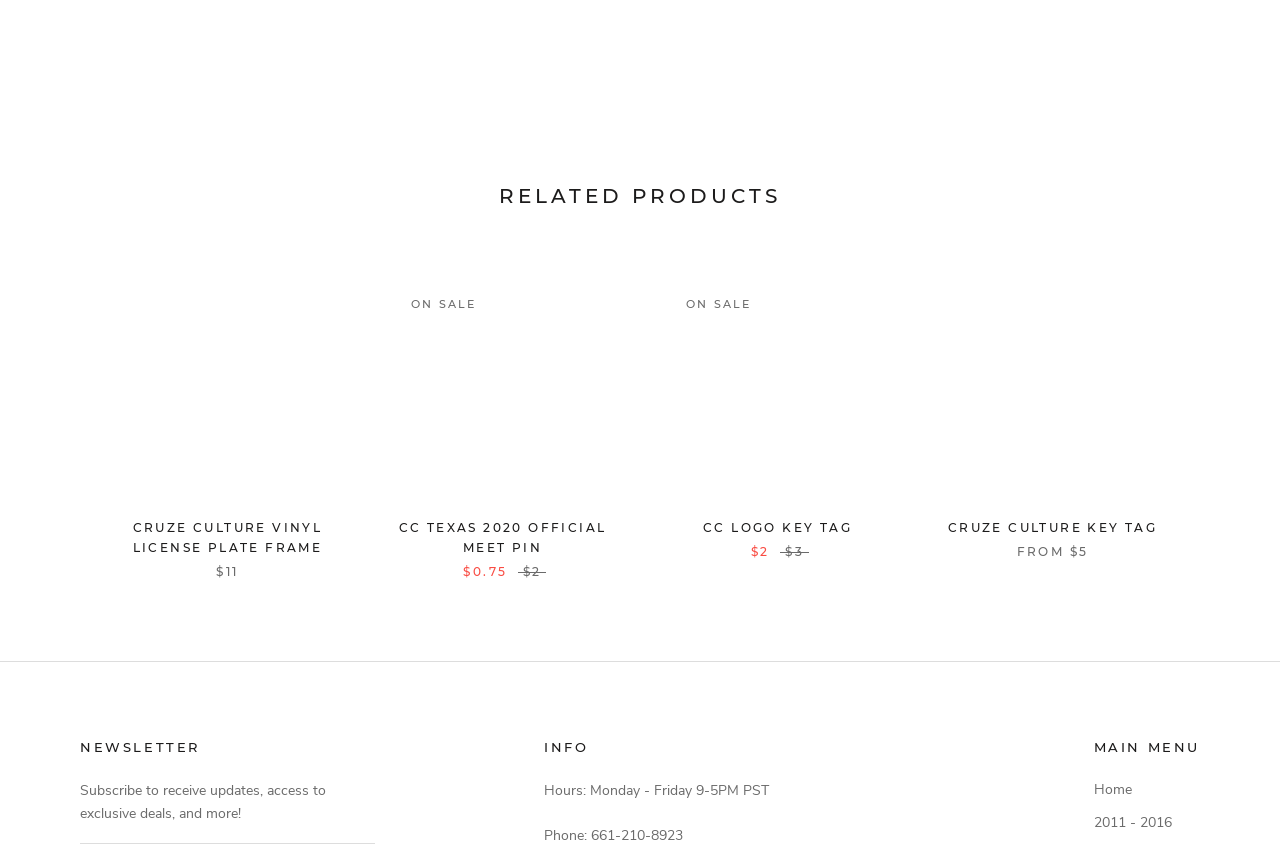Show me the bounding box coordinates of the clickable region to achieve the task as per the instruction: "Hire us".

None